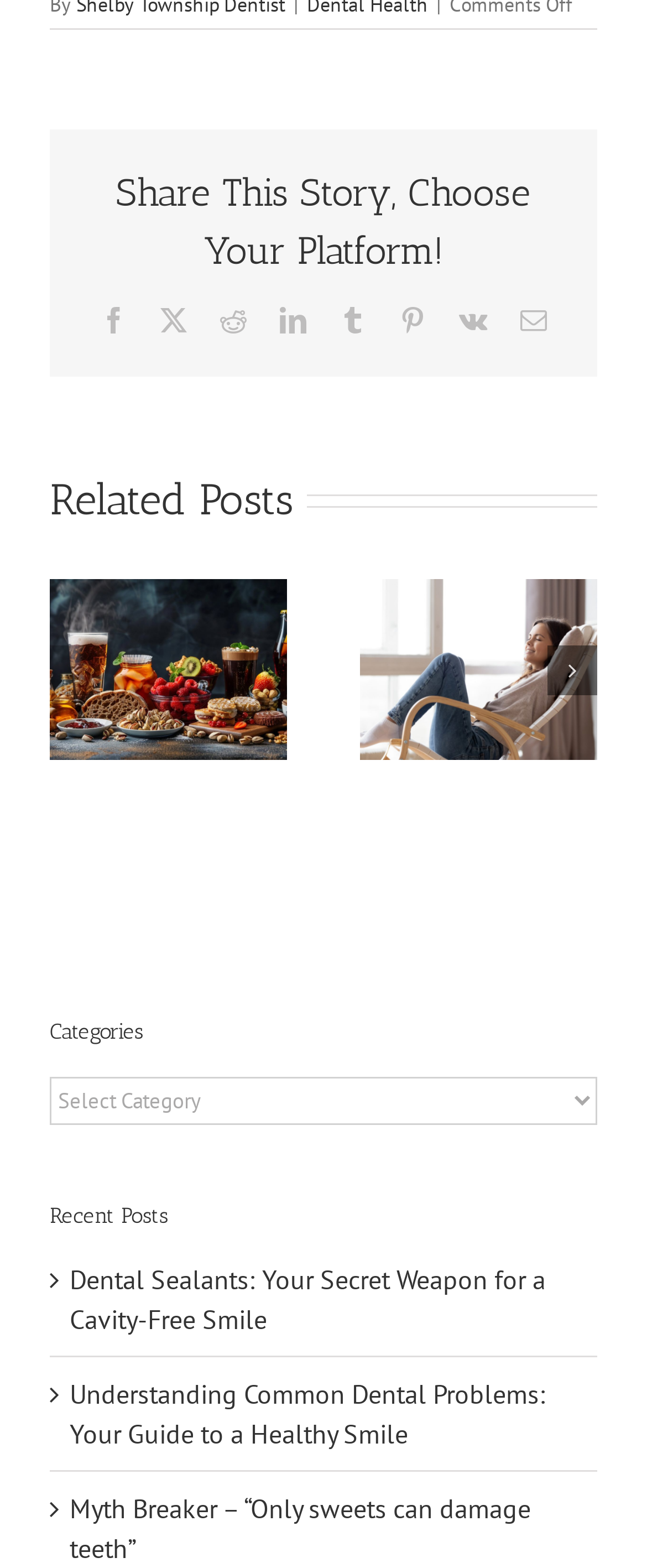What is the purpose of the 'Previous slide' button?
Refer to the screenshot and respond with a concise word or phrase.

To navigate to the previous slide